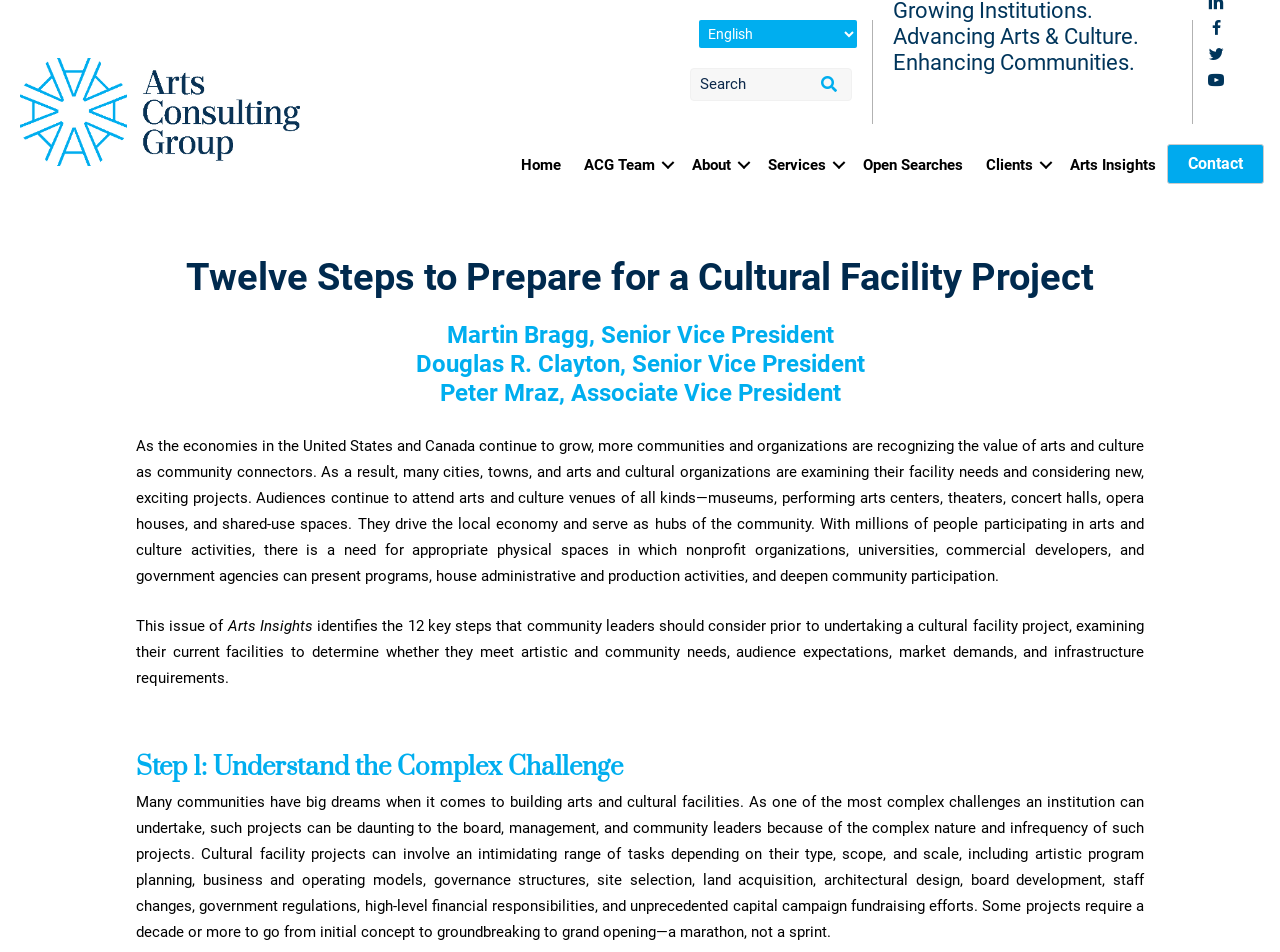Generate a comprehensive description of the webpage content.

The webpage is about a cultural facility project, specifically the 12 key steps that community leaders should consider prior to undertaking such a project. 

At the top left corner, there is an Arts Consulting Group logo, which is an image. Next to it, there is a language selection combobox and a search form. 

On the top right corner, there are three static texts: "Growing Institutions.", "Advancing Arts & Culture.", and "Enhancing Communities.". Below these texts, there are four social media links to LinkedIn, Facebook, Twitter, and YouTube.

The main navigation menu is located at the top center of the page, with links to "Home", "ACG Team", "About", "Services", "Open Searches", "Clients", and "Arts Insights". 

On the right side of the page, there is a "Contact" link, which expands to show a section with the title "Twelve Steps to Prepare for a Cultural Facility Project" and three authors' names: Martin Bragg, Douglas R. Clayton, and Peter Mraz. 

Below the authors' names, there is a long paragraph of text discussing the importance of arts and culture in communities and the need for appropriate physical spaces. This is followed by a brief introduction to the current issue of Arts Insights, which identifies the 12 key steps that community leaders should consider prior to undertaking a cultural facility project. 

The first step, "Step 1: Understand the Complex Challenge", is presented as a heading, followed by a detailed explanation of the challenges involved in building arts and cultural facilities.